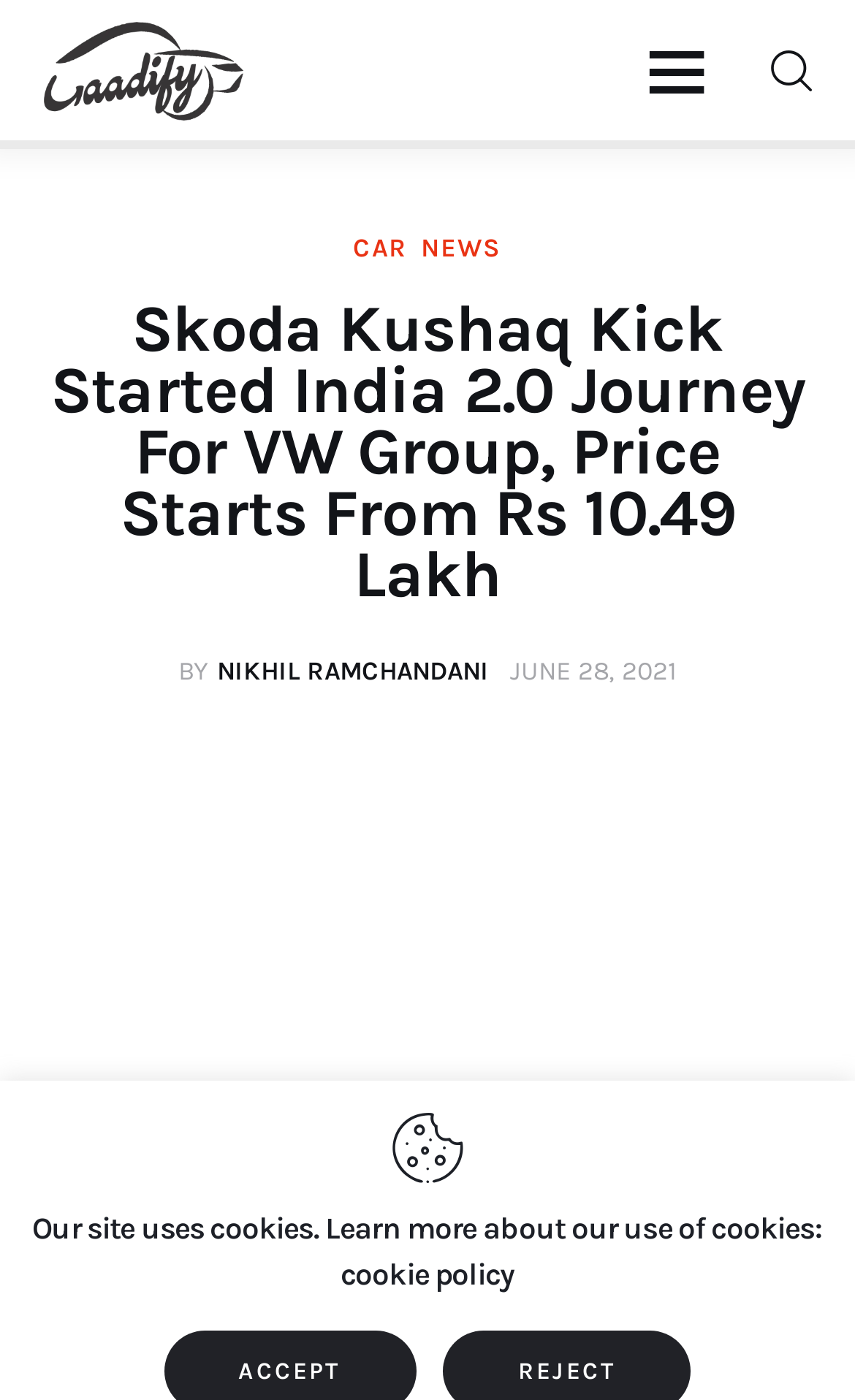Refer to the image and provide an in-depth answer to the question: 
What is the name of the car model?

The name of the car model can be found in the main heading of the webpage, which is 'Skoda Kushaq Kick Started India 2.0 Journey For VW Group, Price Starts From Rs 10.49 Lakh'.